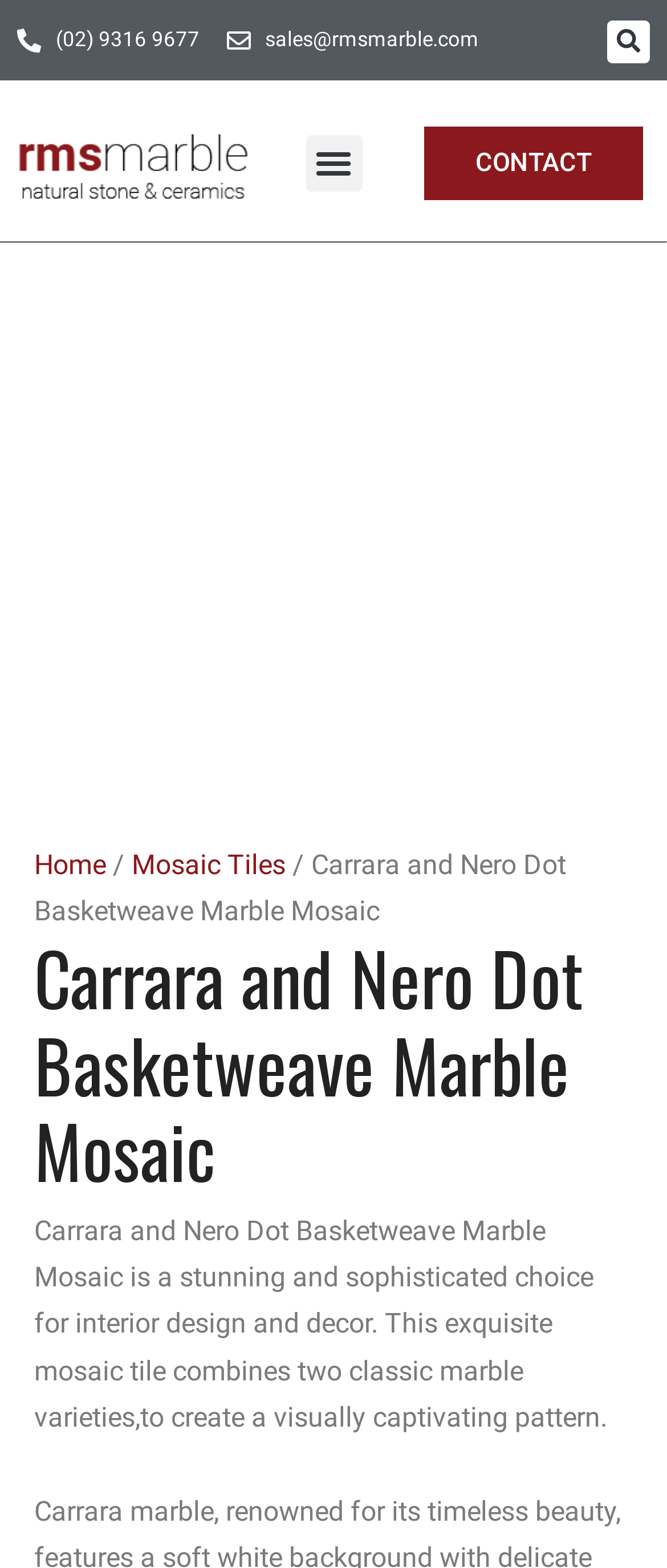Determine the bounding box coordinates (top-left x, top-left y, bottom-right x, bottom-right y) of the UI element described in the following text: Home

[0.051, 0.541, 0.159, 0.562]